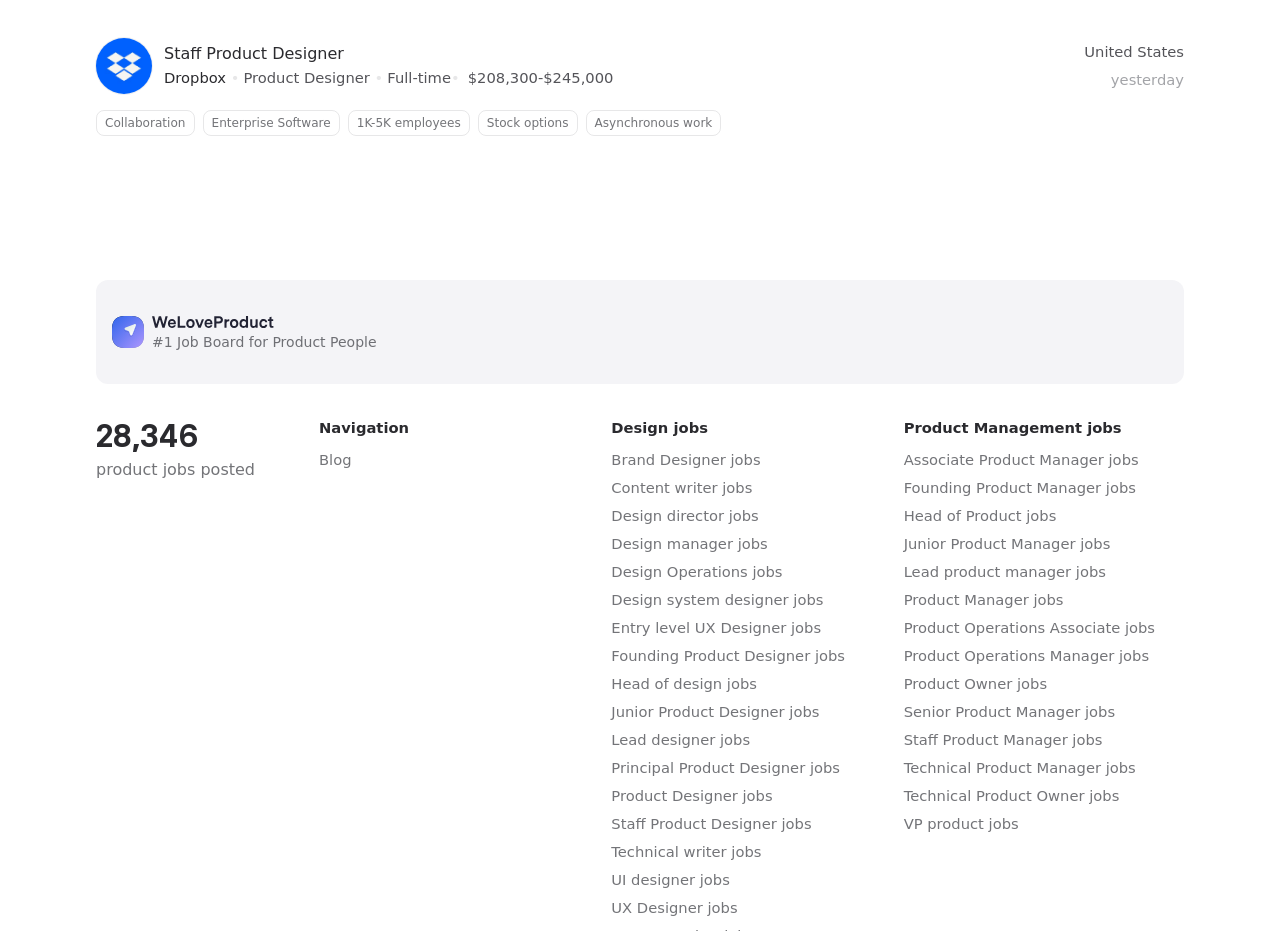Kindly determine the bounding box coordinates for the area that needs to be clicked to execute this instruction: "Read the blog".

[0.249, 0.485, 0.275, 0.503]